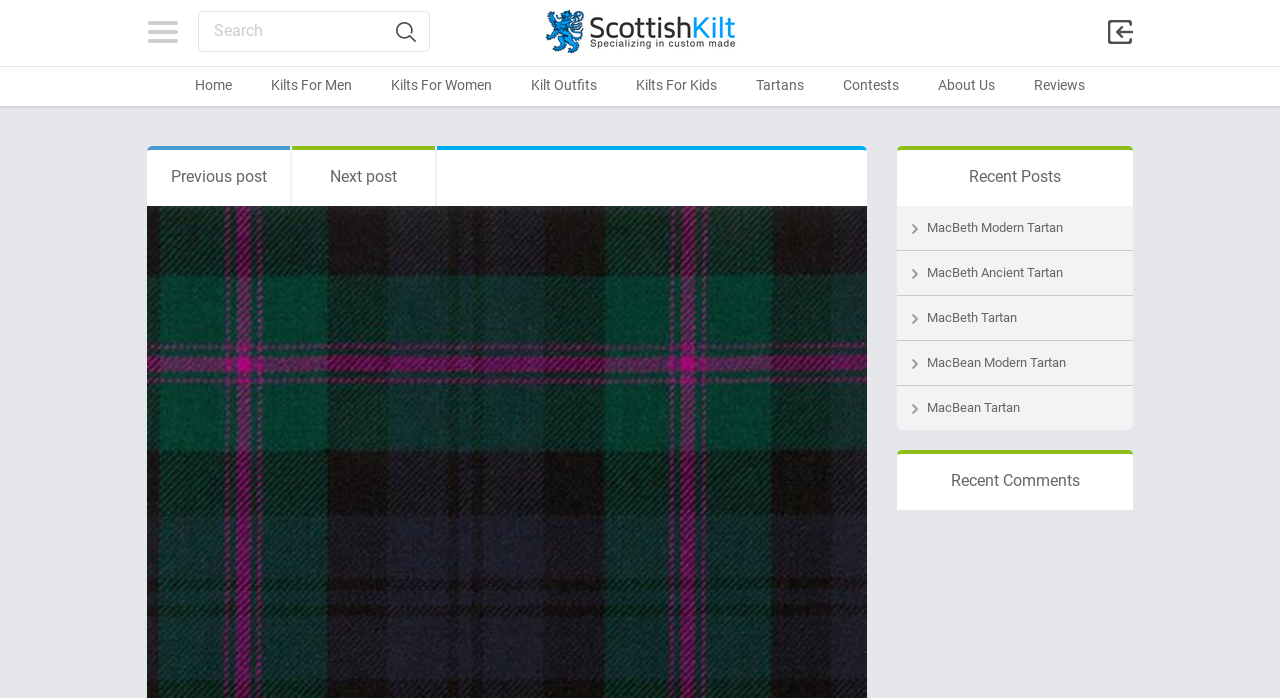What type of content is listed under 'Recent Posts'? Observe the screenshot and provide a one-word or short phrase answer.

Tartan links